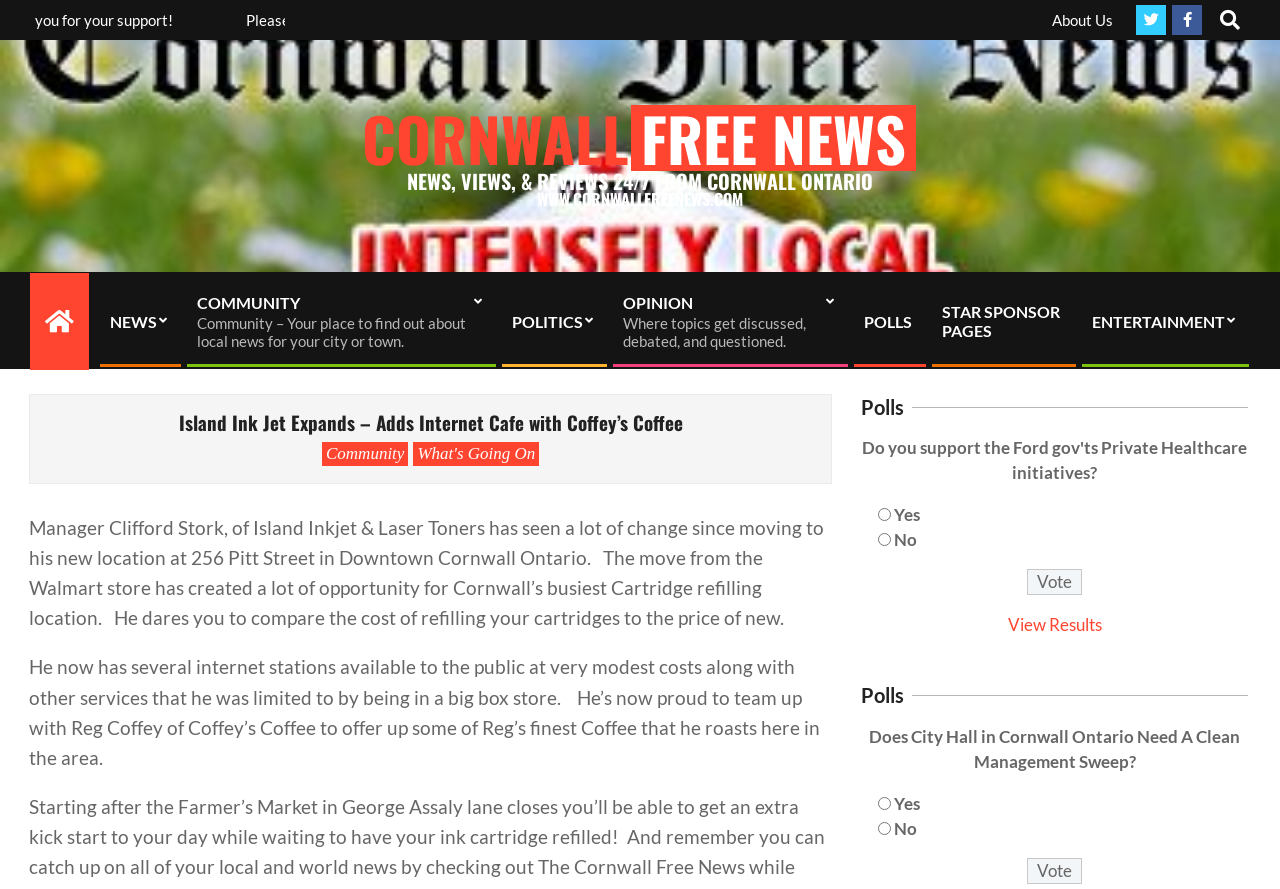Specify the bounding box coordinates for the region that must be clicked to perform the given instruction: "Vote in the poll".

[0.802, 0.64, 0.845, 0.669]